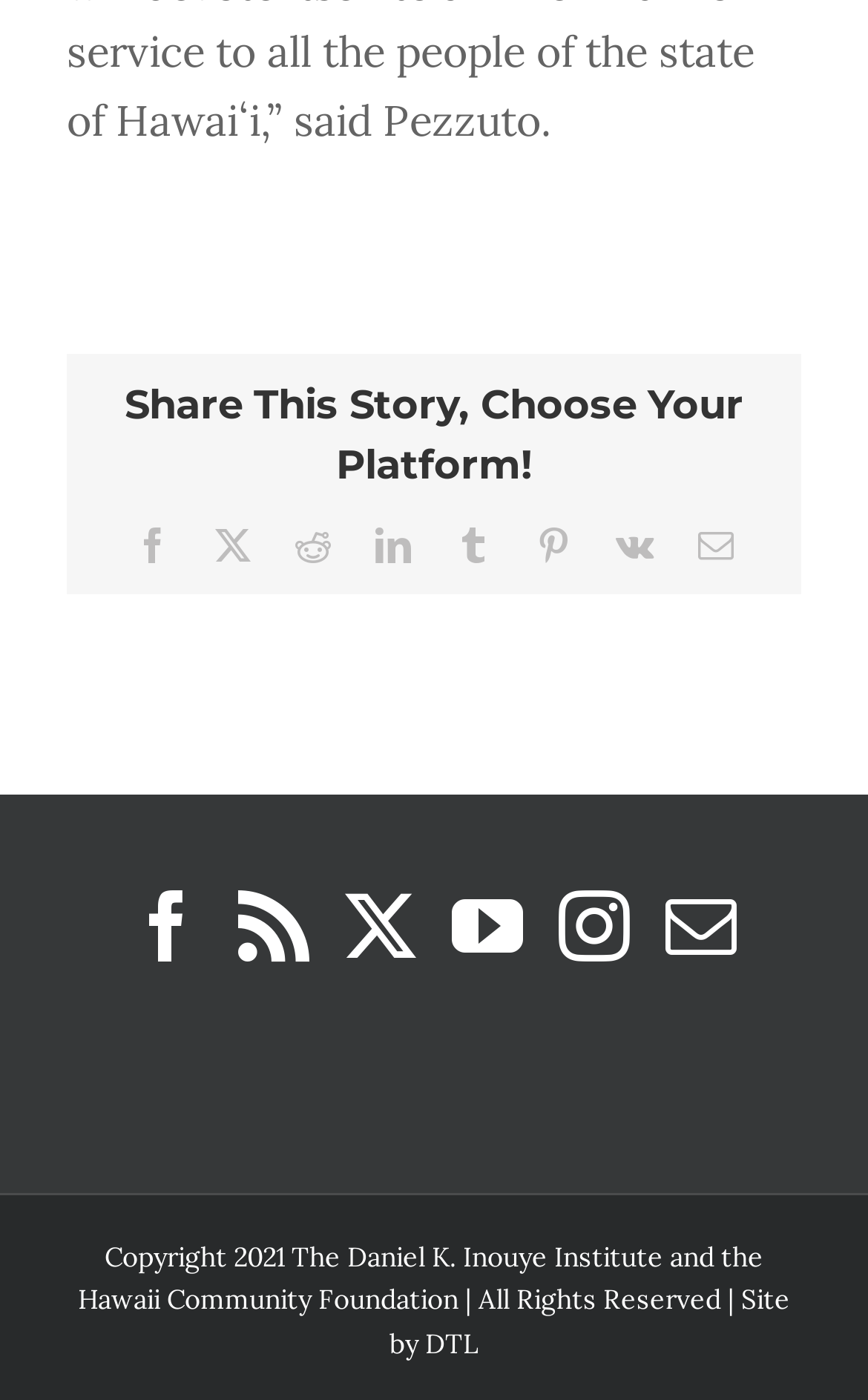Identify the bounding box coordinates of the section that should be clicked to achieve the task described: "Check our copyright information".

[0.121, 0.886, 0.879, 0.91]